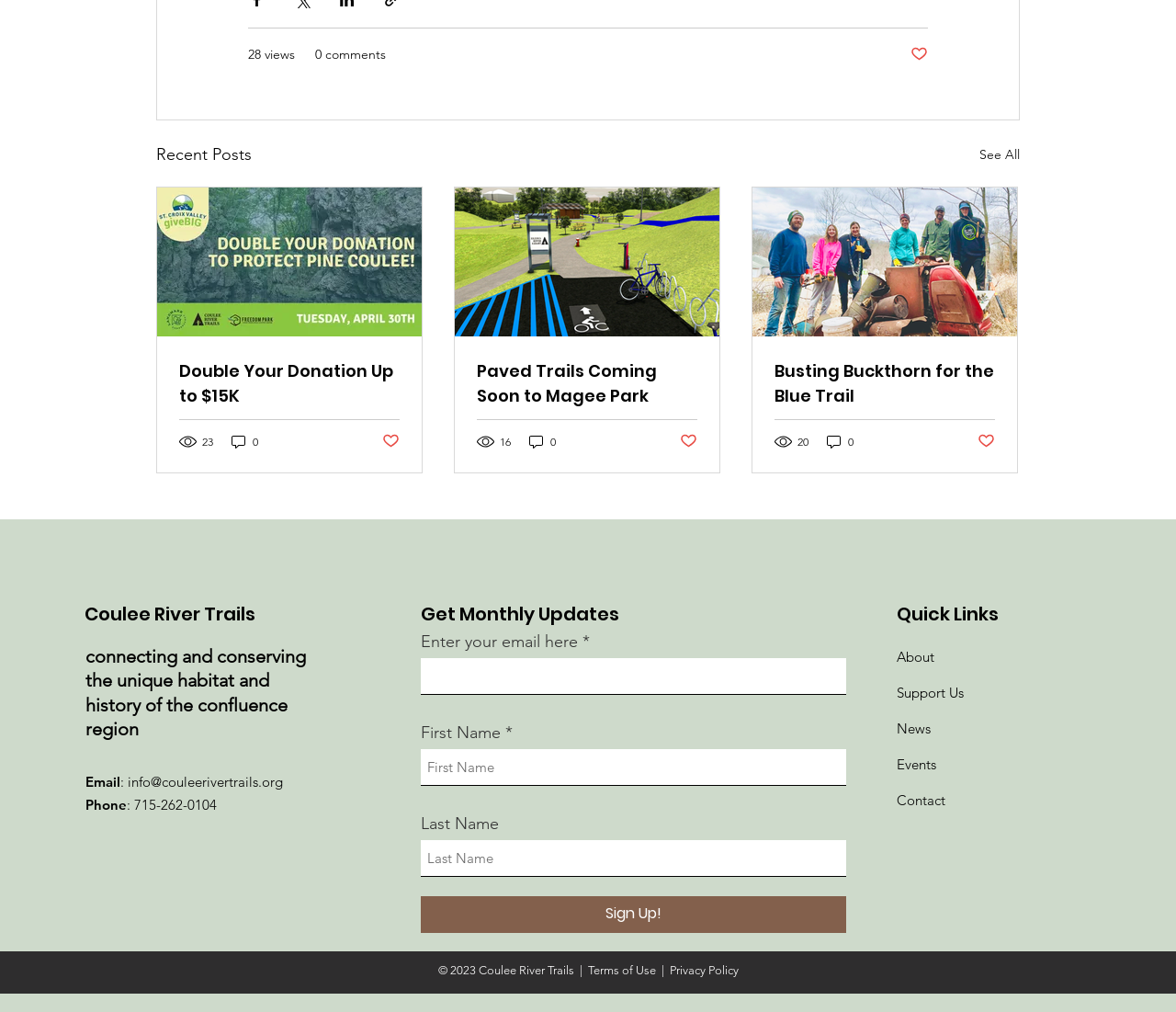How many views does the first post have?
Answer the question with just one word or phrase using the image.

28 views